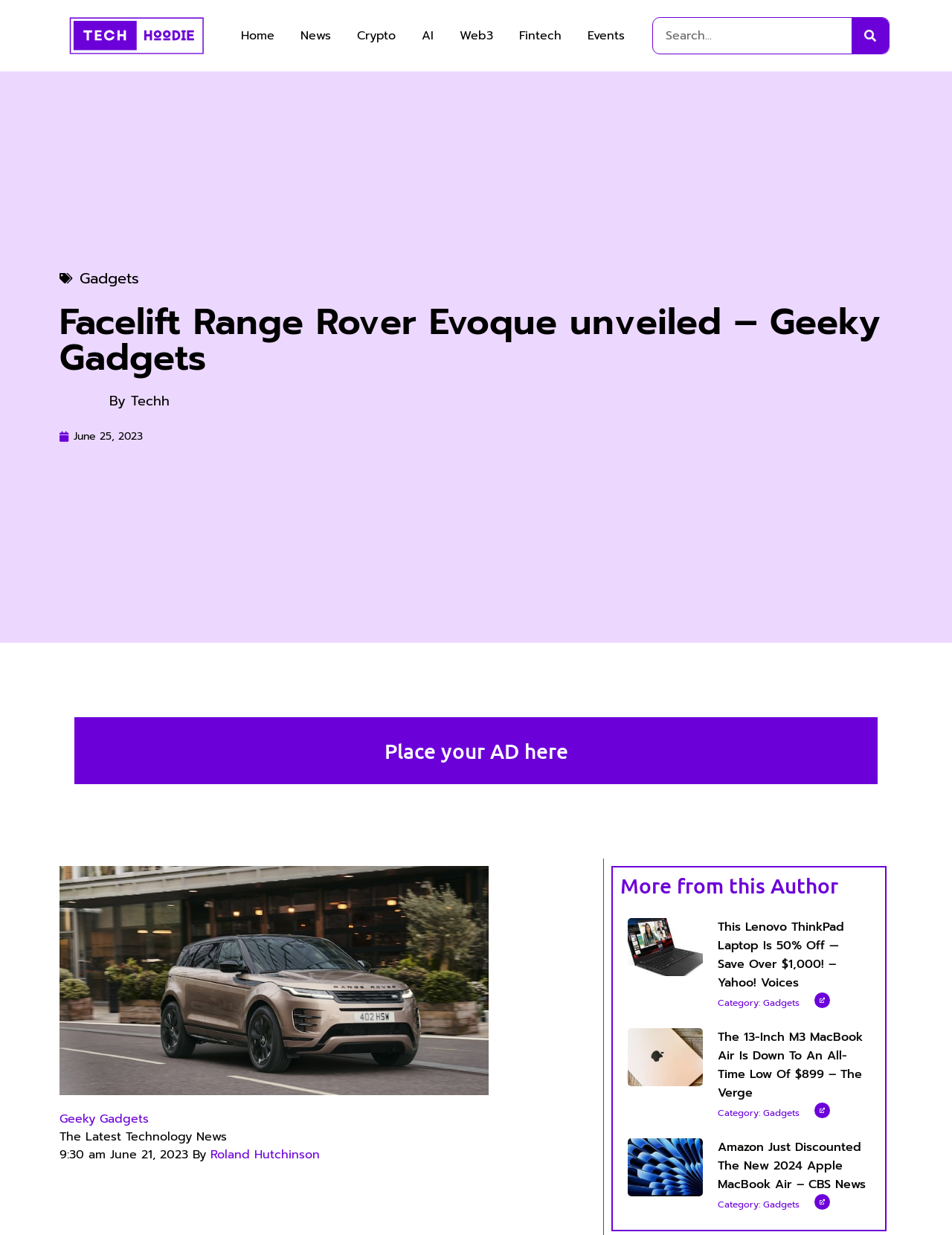For the given element description Events, determine the bounding box coordinates of the UI element. The coordinates should follow the format (top-left x, top-left y, bottom-right x, bottom-right y) and be within the range of 0 to 1.

[0.614, 0.019, 0.661, 0.039]